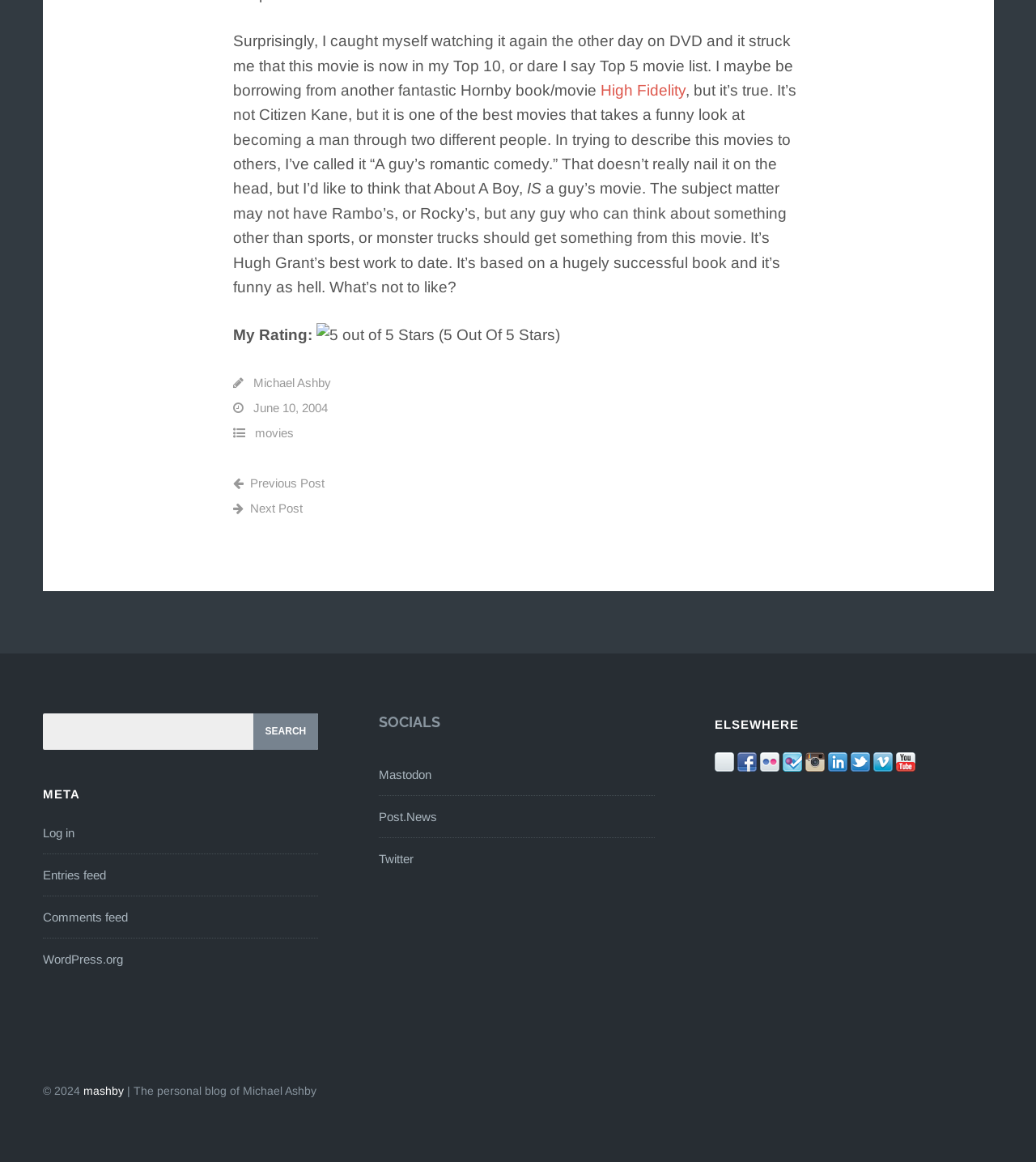Using the element description provided, determine the bounding box coordinates in the format (top-left x, top-left y, bottom-right x, bottom-right y). Ensure that all values are floating point numbers between 0 and 1. Element description: mashby

[0.08, 0.933, 0.119, 0.944]